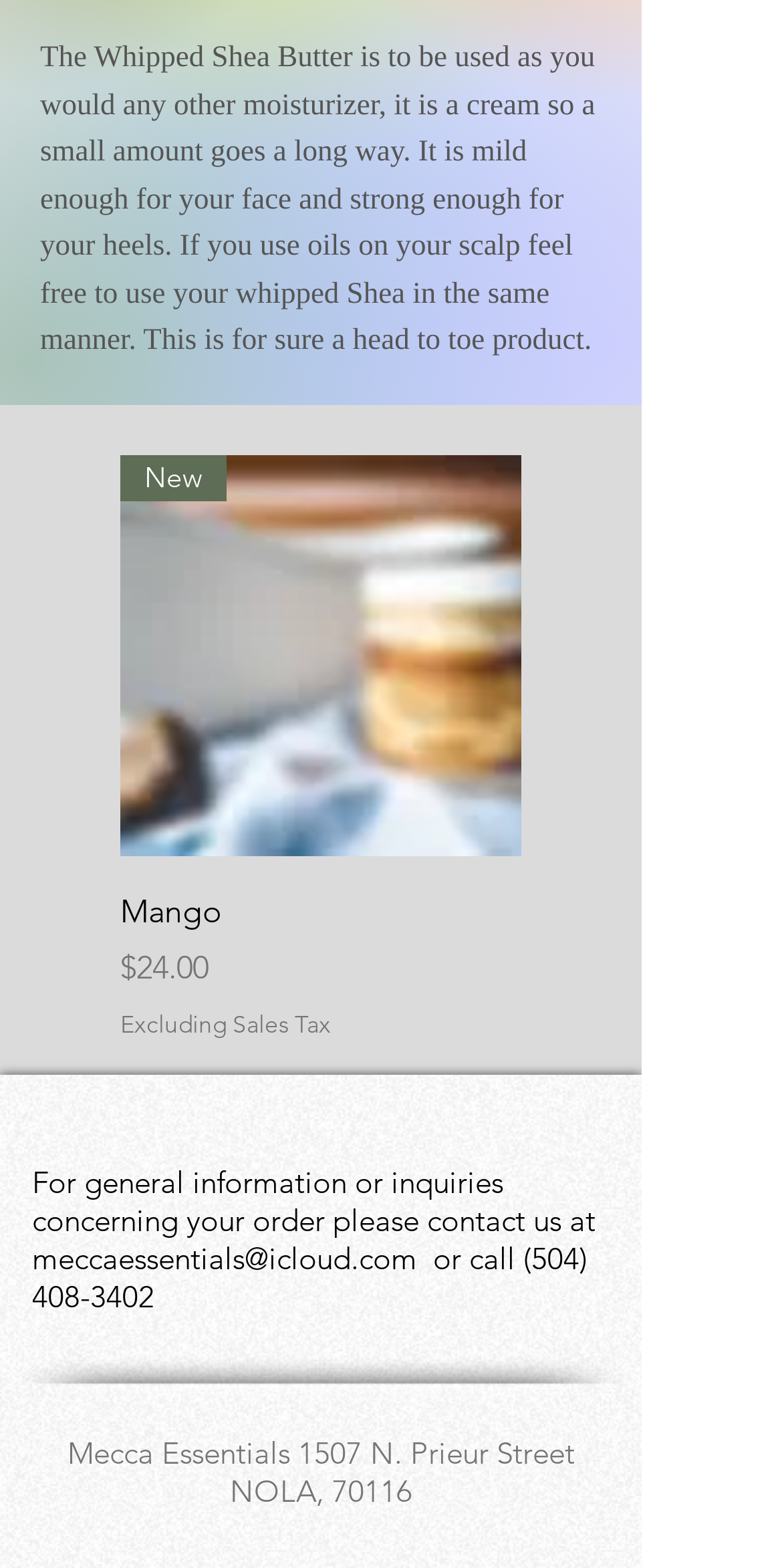Kindly determine the bounding box coordinates for the clickable area to achieve the given instruction: "Call (504) 408-3402".

[0.041, 0.79, 0.751, 0.839]